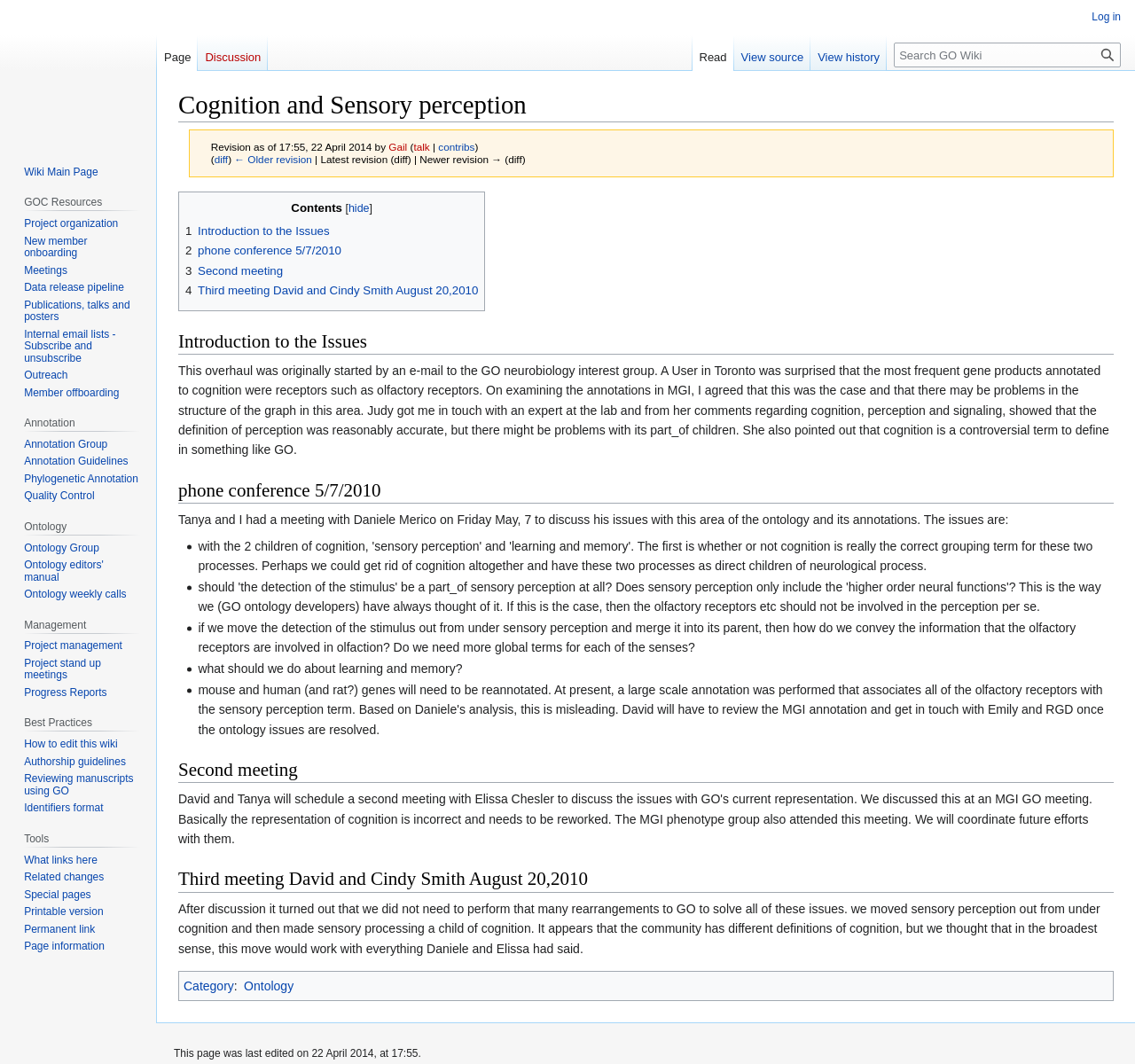How many list markers are there in the 'phone conference 5/7/2010' section?
Please respond to the question with a detailed and informative answer.

The 'phone conference 5/7/2010' section is located in the main content area. It contains 4 list markers, which are used to indicate the start of a list item.